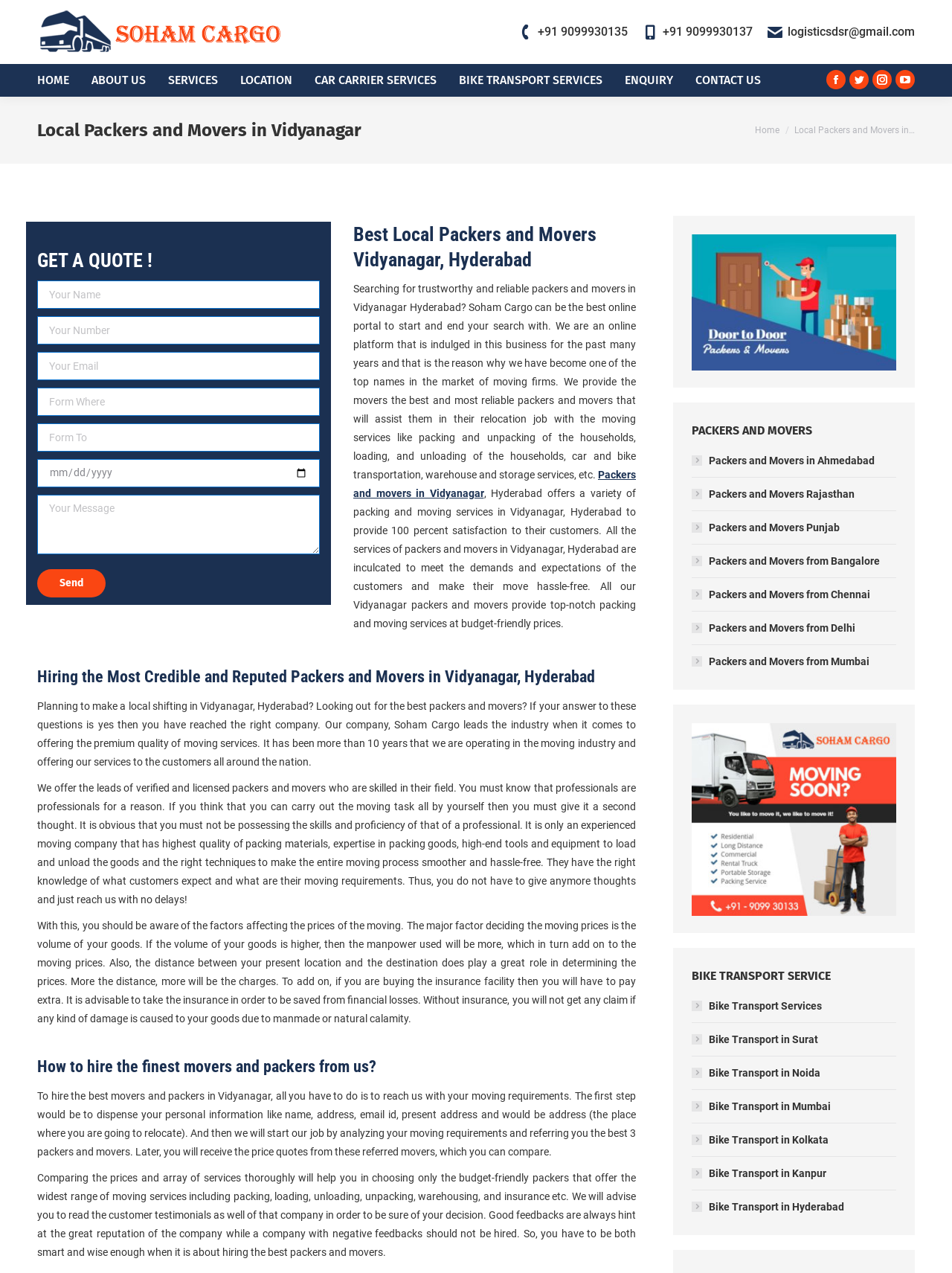Give a detailed overview of the webpage's appearance and contents.

This webpage is about Local Packers and Movers in Vidyanagar, Hyderabad. At the top, there is a heading with the title "Local Packers and Movers in Vidyanagar" and a link to "Best Packers And Movers" with an accompanying image. Below this, there are contact details, including phone numbers and an email address.

The main navigation menu is located below the contact details, with links to "HOME", "ABOUT US", "SERVICES", "LOCATION", "CAR CARRIER SERVICES", "BIKE TRANSPORT SERVICES", "ENQUIRY", and "CONTACT US". There are also social media links to Facebook, Twitter, Instagram, and YouTube.

On the left side of the page, there is a section with a heading "GET A QUOTE!" and a form with several text boxes and a date picker to input personal information and moving requirements.

The main content of the page is divided into several sections. The first section introduces Soham Cargo, a platform that connects customers with reliable packers and movers in Vidyanagar, Hyderabad. The text explains the services offered, including packing, loading, unloading, and warehousing.

The next section, "Hiring the Most Credible and Reputed Packers and Movers in Vidyanagar, Hyderabad", discusses the importance of hiring professional packers and movers and how Soham Cargo can help customers find the best movers.

The following sections provide more information on how to hire packers and movers, including the factors that affect moving prices, such as the volume of goods and distance.

On the right side of the page, there are links to other cities, including Ahmedabad, Rajasthan, Punjab, Bangalore, Chennai, Delhi, and Mumbai, where Soham Cargo offers its services. There are also links to bike transport services in various cities.

At the bottom of the page, there is a link to go back to the top.